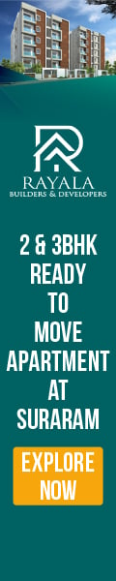Please give a short response to the question using one word or a phrase:
What is the location of the apartments?

Suraram